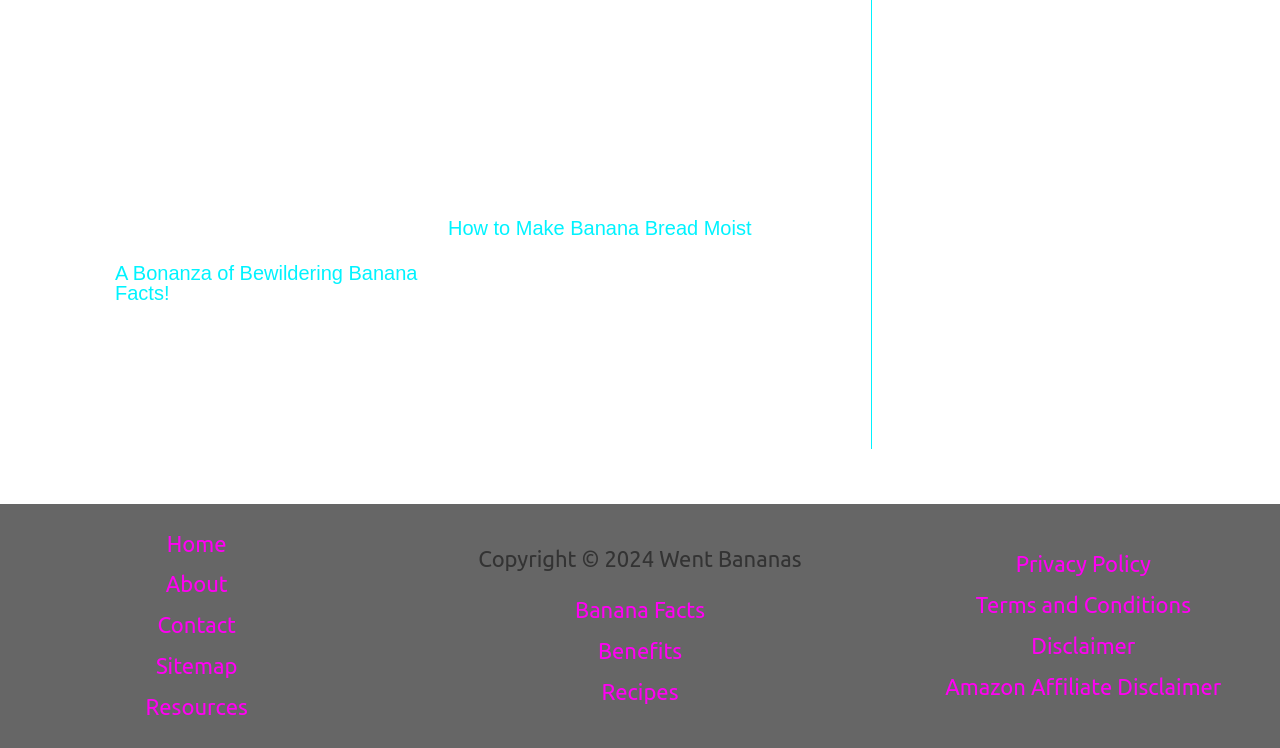Use a single word or phrase to answer the question:
Where is the navigation menu located?

Footer